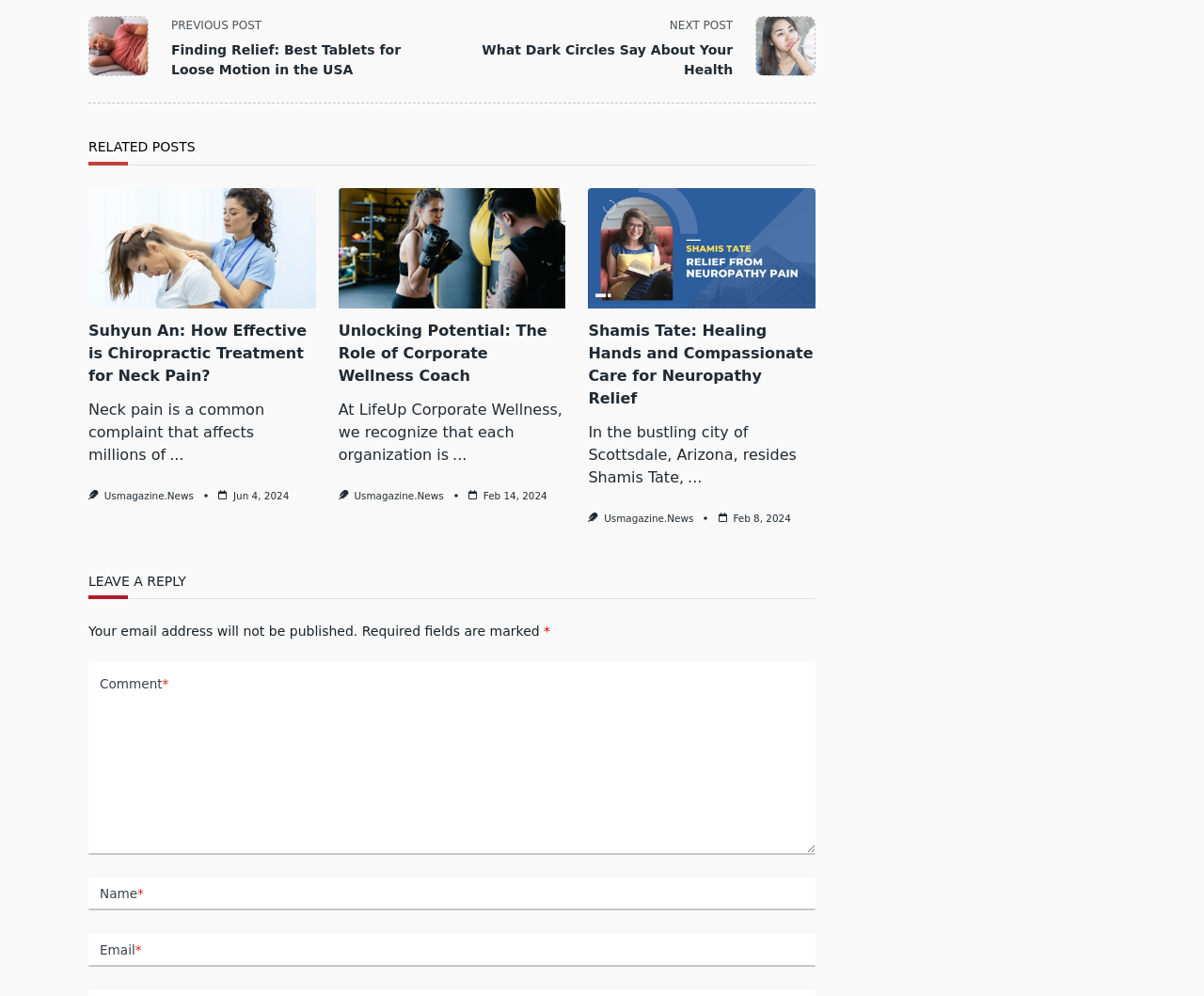Determine the bounding box coordinates of the UI element described below. Use the format (top-left x, top-left y, bottom-right x, bottom-right y) with floating point numbers between 0 and 1: parent_node: Name name="author"

[0.073, 0.881, 0.677, 0.914]